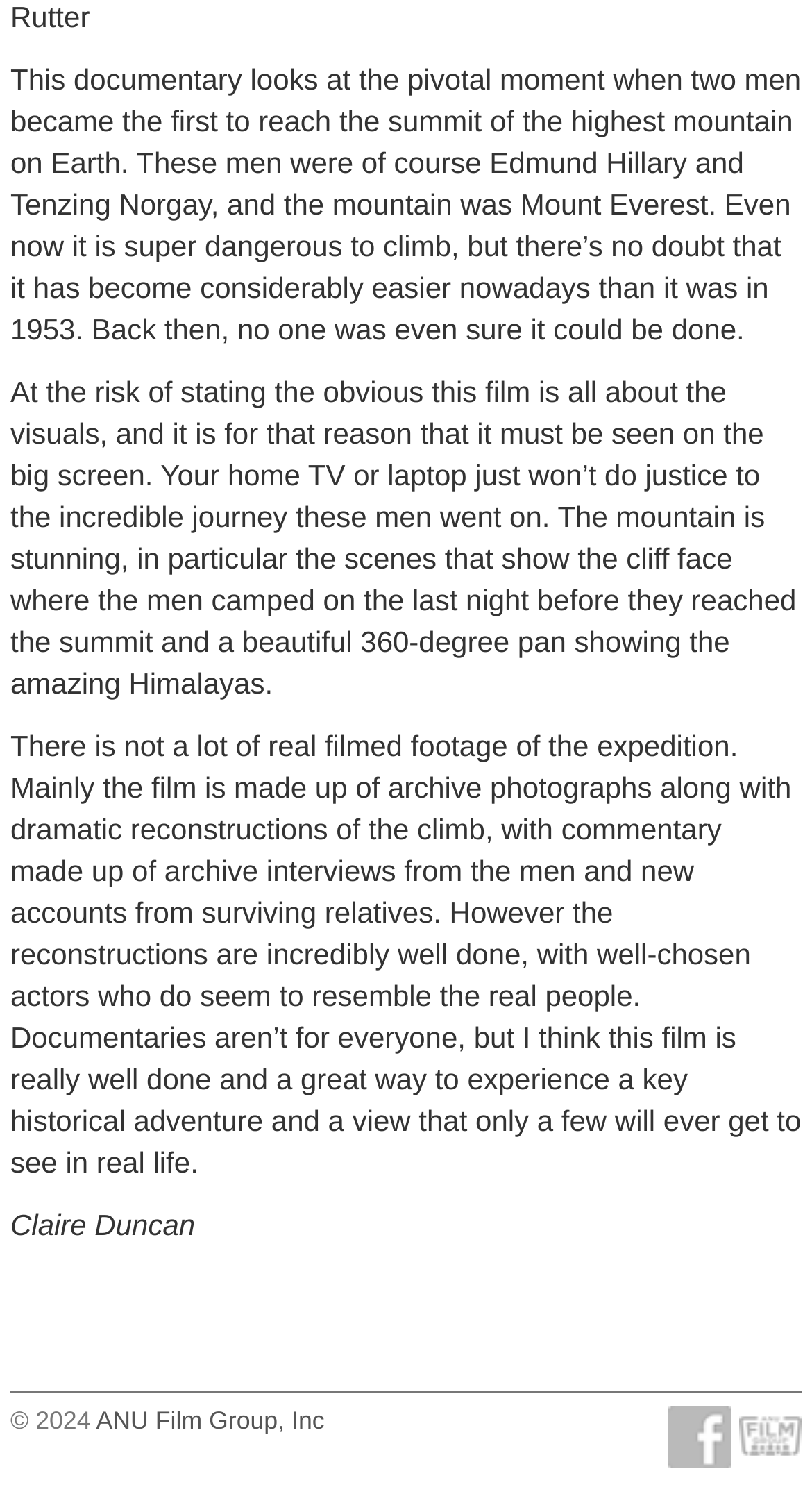Who wrote the documentary review?
Provide a short answer using one word or a brief phrase based on the image.

Claire Duncan